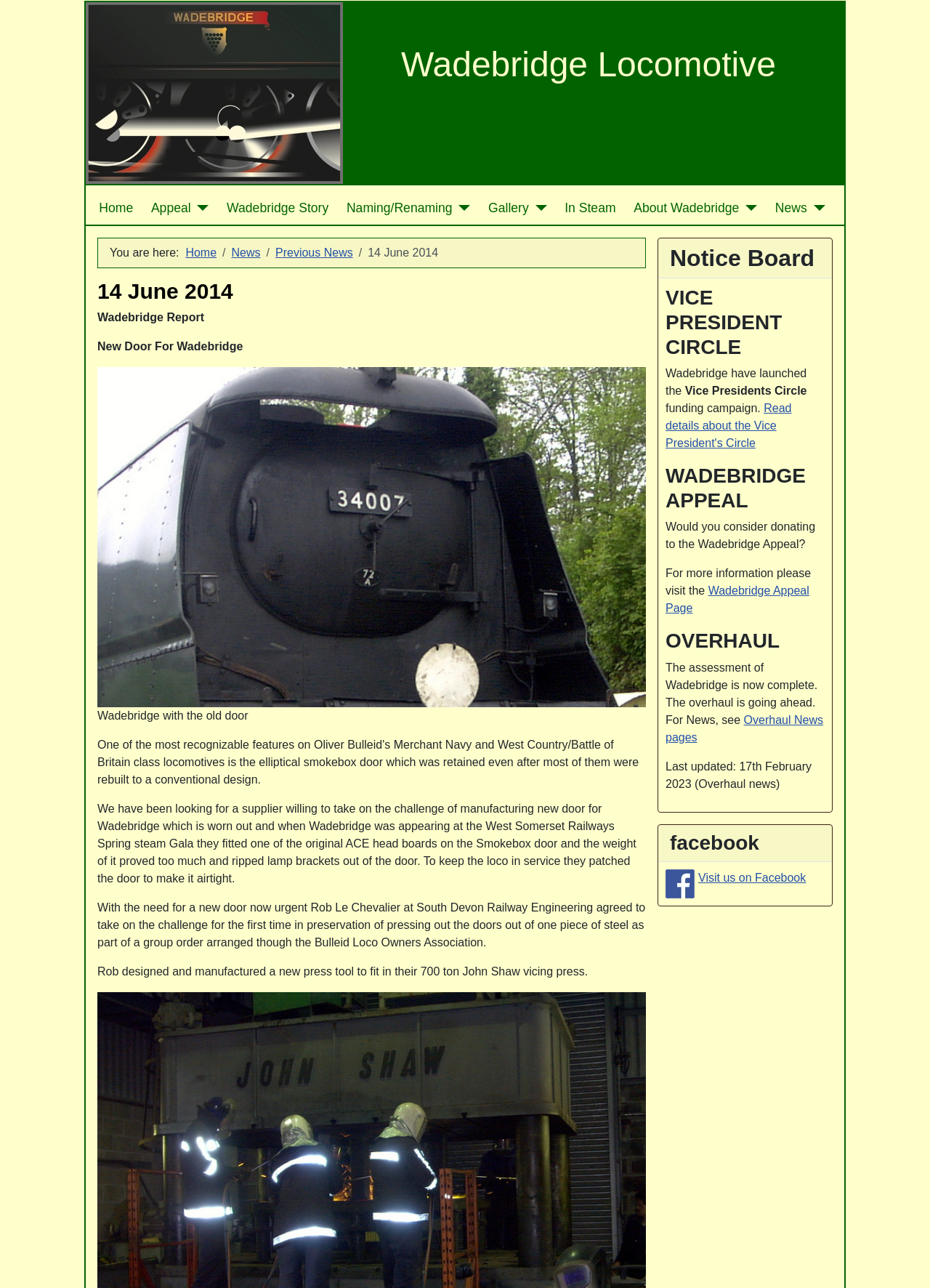Using the provided element description, identify the bounding box coordinates as (top-left x, top-left y, bottom-right x, bottom-right y). Ensure all values are between 0 and 1. Description: Sandbag Filling Machine(2)

None